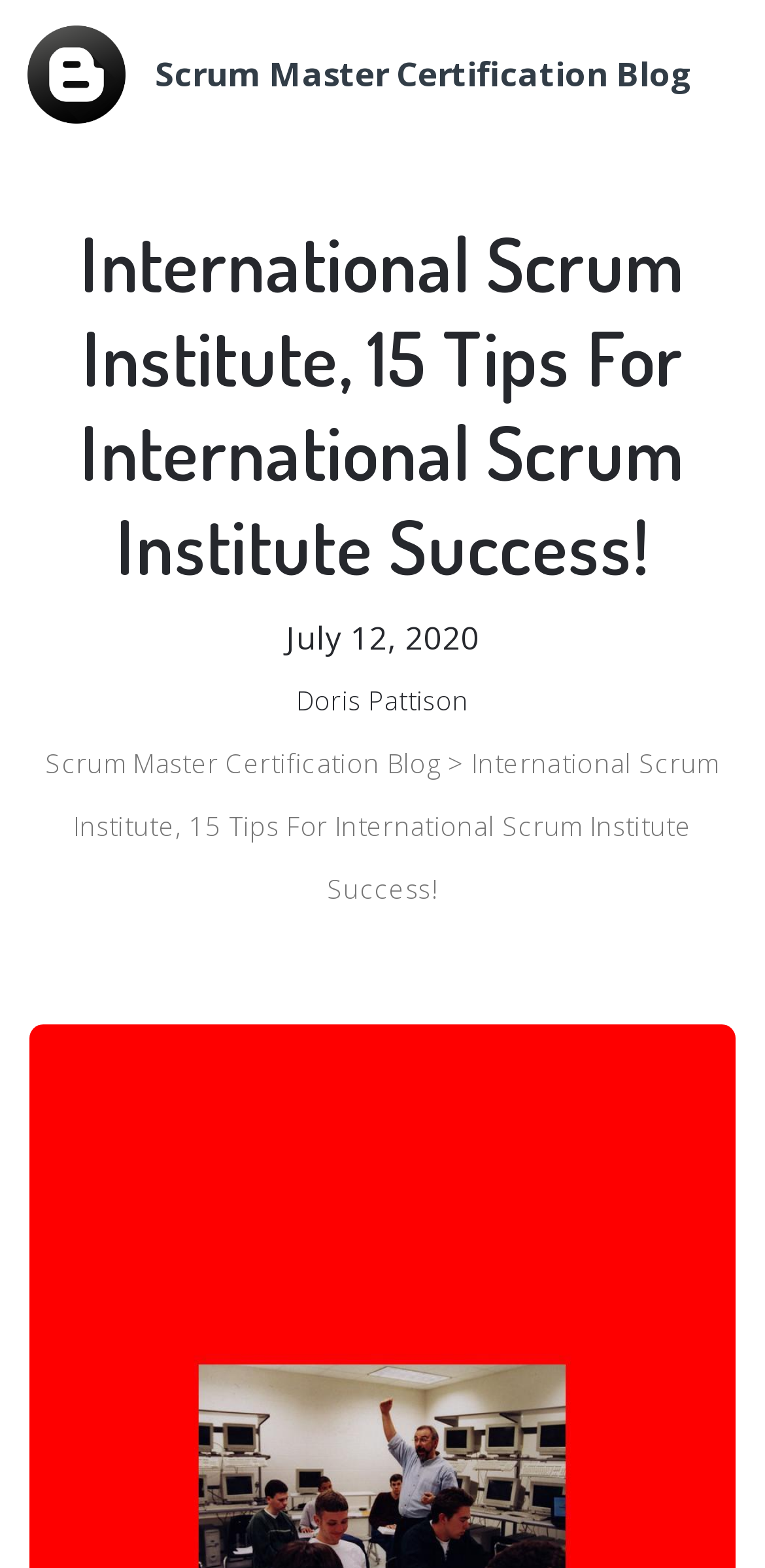Answer the question with a single word or phrase: 
What is the category of the article?

International Scrum Institute